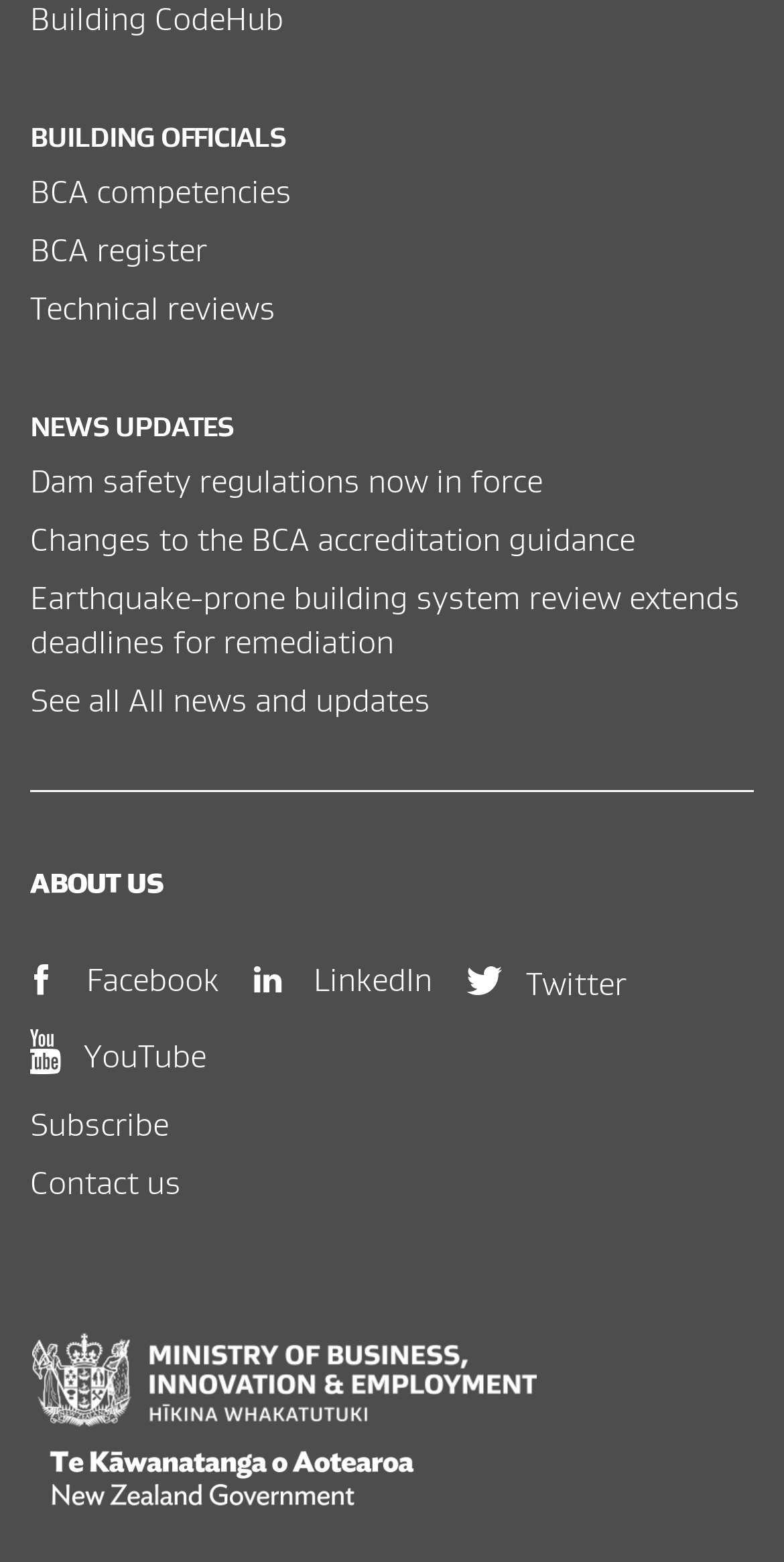Can you pinpoint the bounding box coordinates for the clickable element required for this instruction: "Click on BCA competencies"? The coordinates should be four float numbers between 0 and 1, i.e., [left, top, right, bottom].

[0.038, 0.108, 0.962, 0.136]